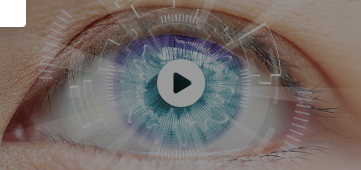What themes are reflected in the composition?
Give a one-word or short phrase answer based on the image.

Health, innovation, and exploration